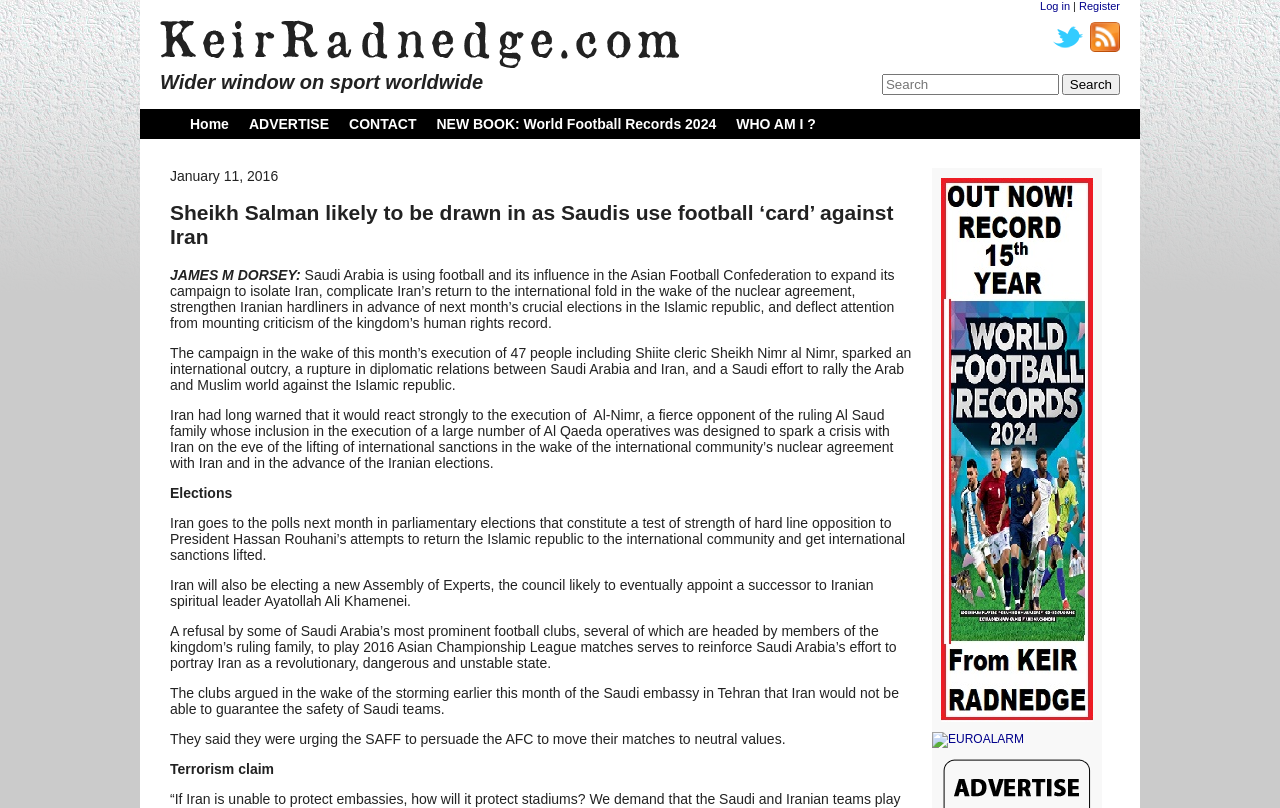Determine the bounding box coordinates for the area that should be clicked to carry out the following instruction: "Read more about 'NEW BOOK: World Football Records 2024'".

[0.341, 0.144, 0.56, 0.163]